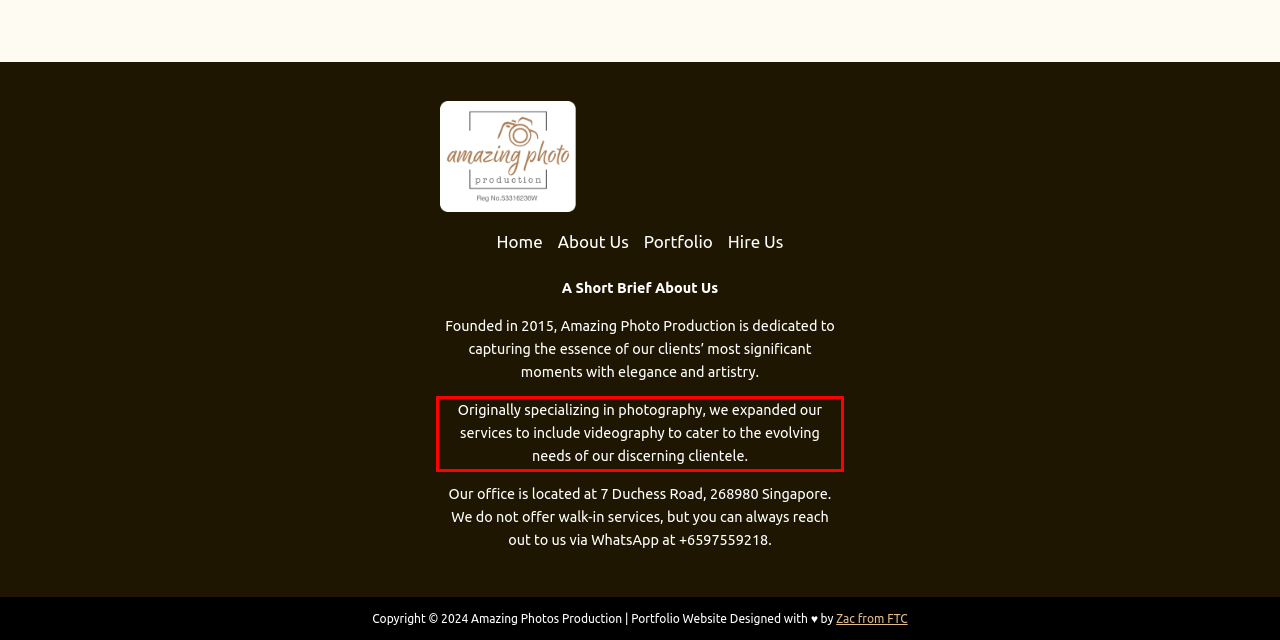From the screenshot of the webpage, locate the red bounding box and extract the text contained within that area.

Originally specializing in photography, we expanded our services to include videography to cater to the evolving needs of our discerning clientele.